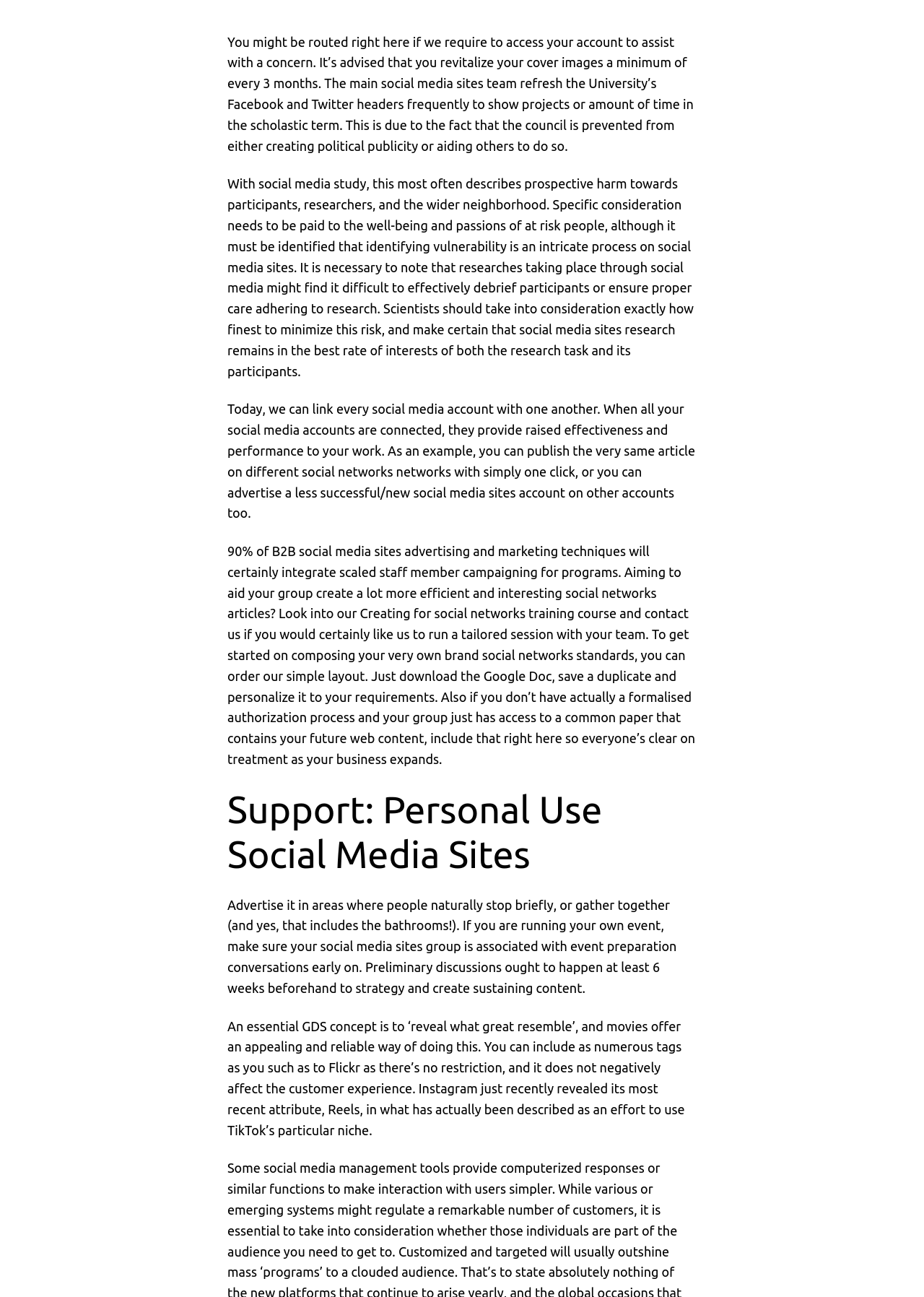What is the purpose of refreshing social media headers?
Give a comprehensive and detailed explanation for the question.

Based on the text, 'The main social media sites team refresh the University’s Facebook and Twitter headers frequently to show projects or amount of time in the scholastic term.', it can be inferred that the purpose of refreshing social media headers is to show projects or events.